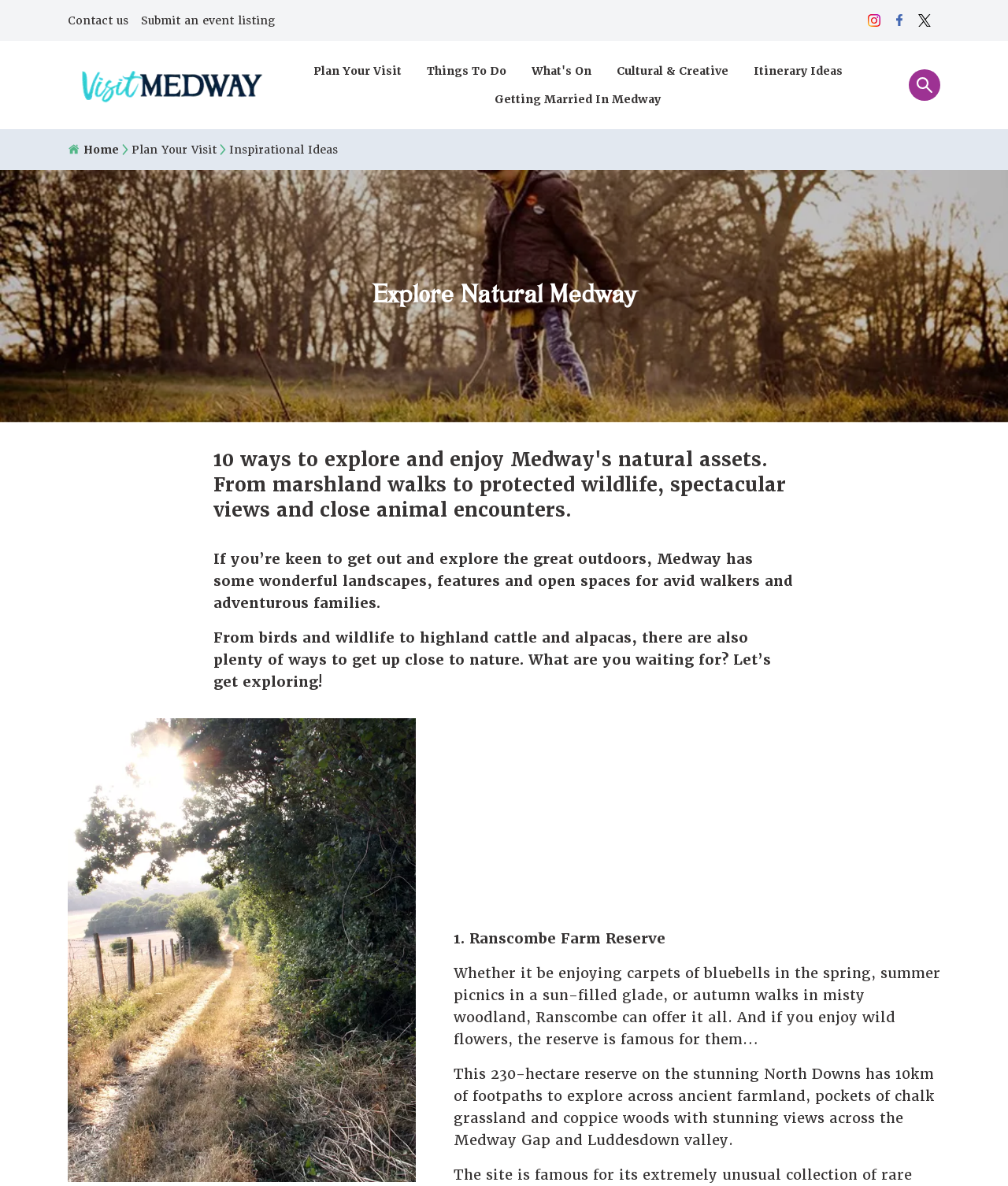Please provide a detailed answer to the question below by examining the image:
What is the subject of the image at the top of the webpage?

The image at the top of the webpage is of a boy in woods, which is likely a scenic representation of Medway's natural beauty.